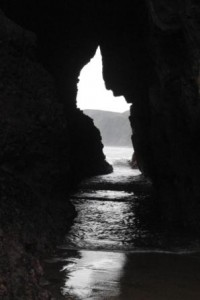Respond to the question below with a concise word or phrase:
What is the name of the coastal area depicted in the image?

The Gap in Piha